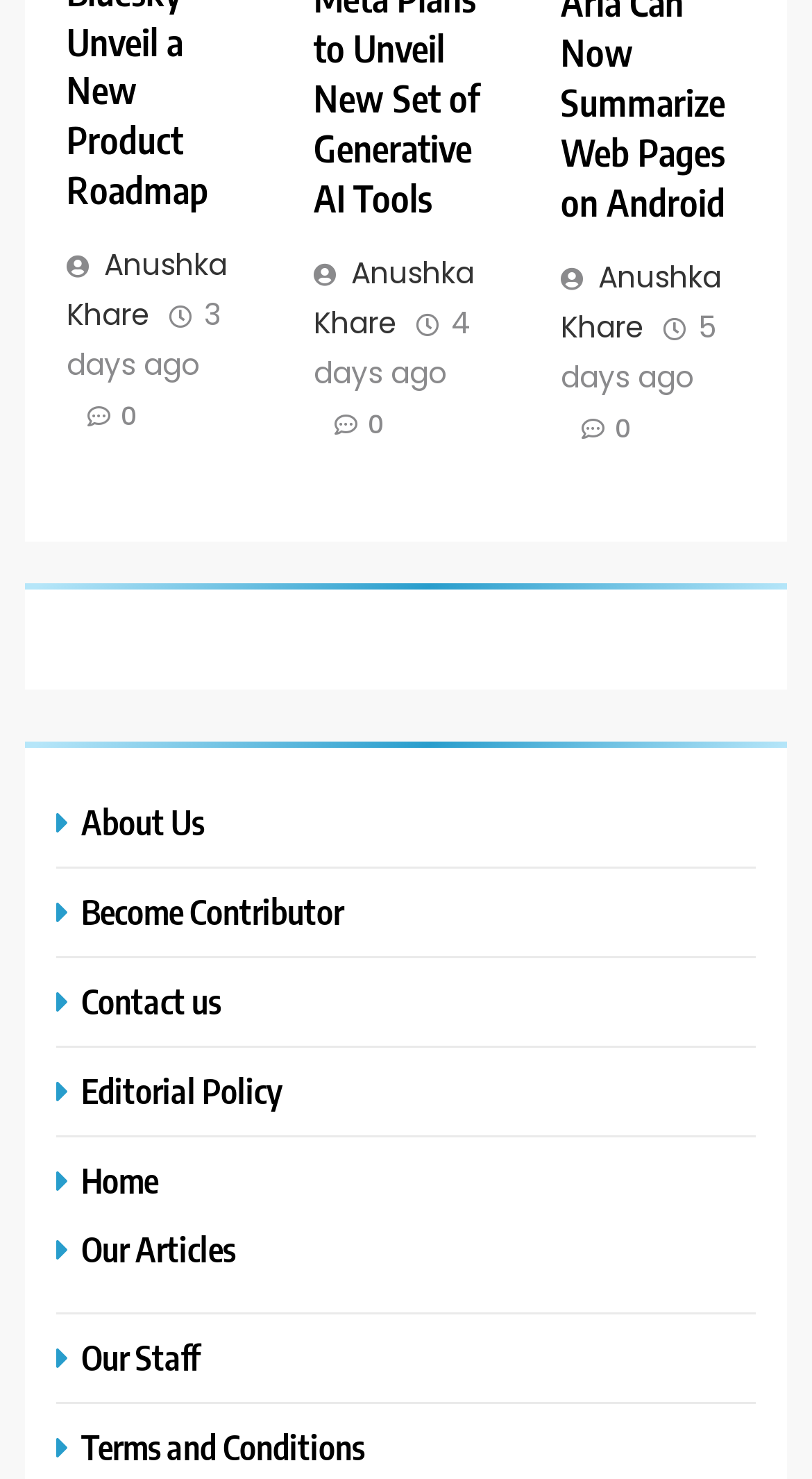Identify the coordinates of the bounding box for the element described below: "Home". Return the coordinates as four float numbers between 0 and 1: [left, top, right, bottom].

[0.069, 0.783, 0.208, 0.813]